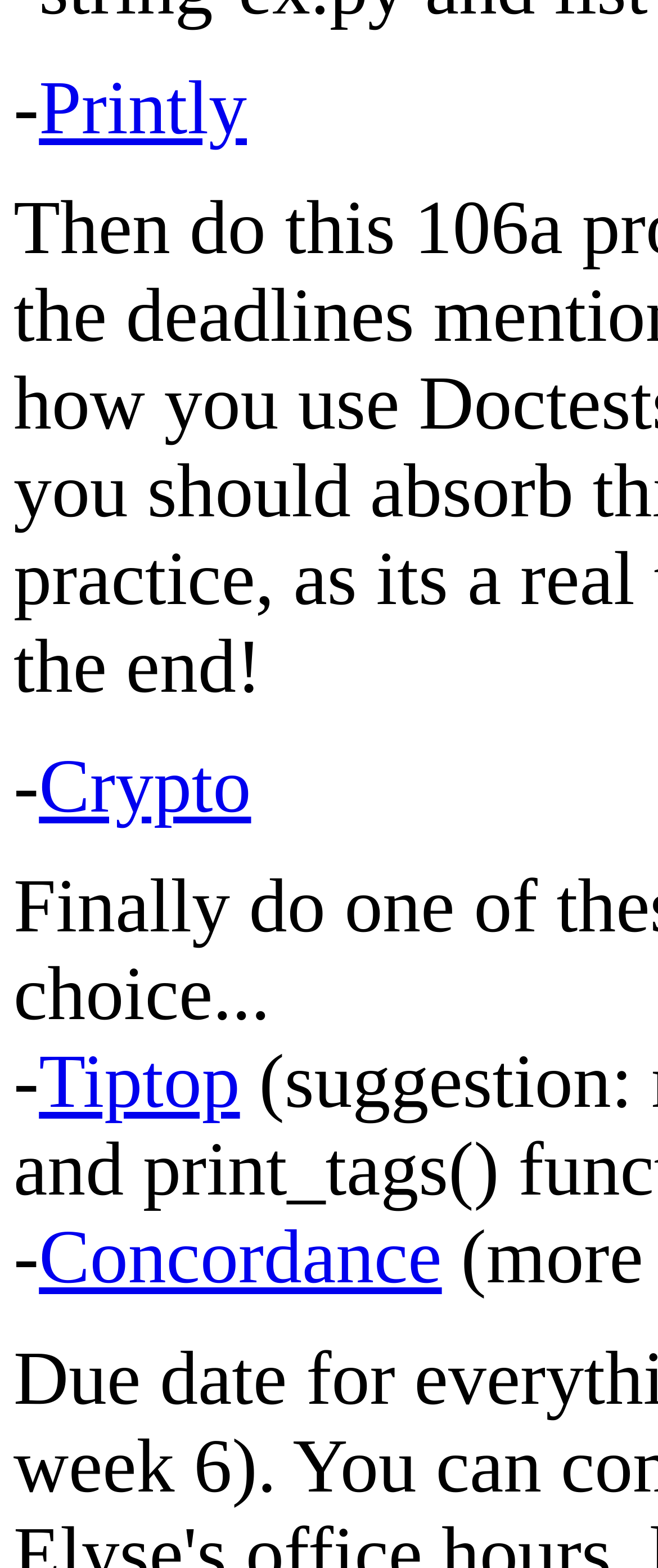Based on the description "Crypto", find the bounding box of the specified UI element.

[0.059, 0.475, 0.382, 0.529]